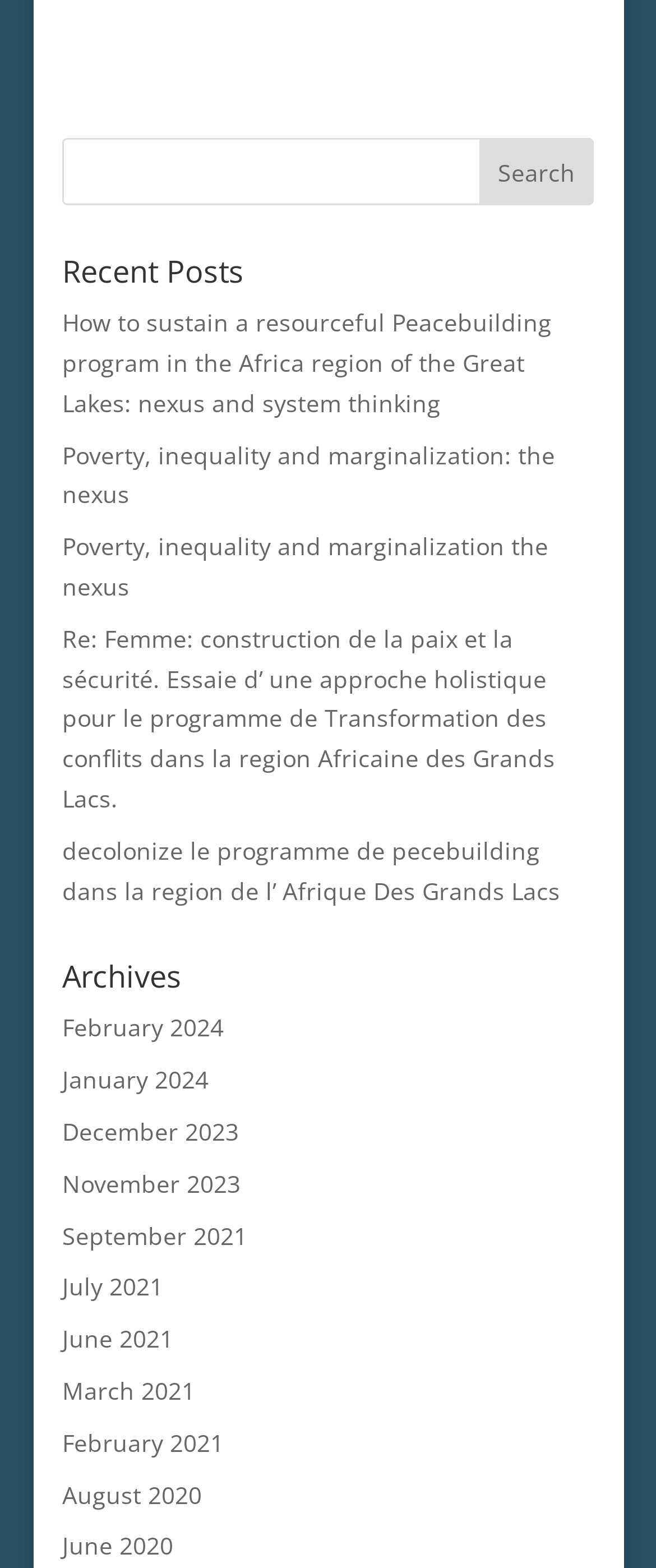What is the purpose of the textbox?
Please provide a single word or phrase based on the screenshot.

Search